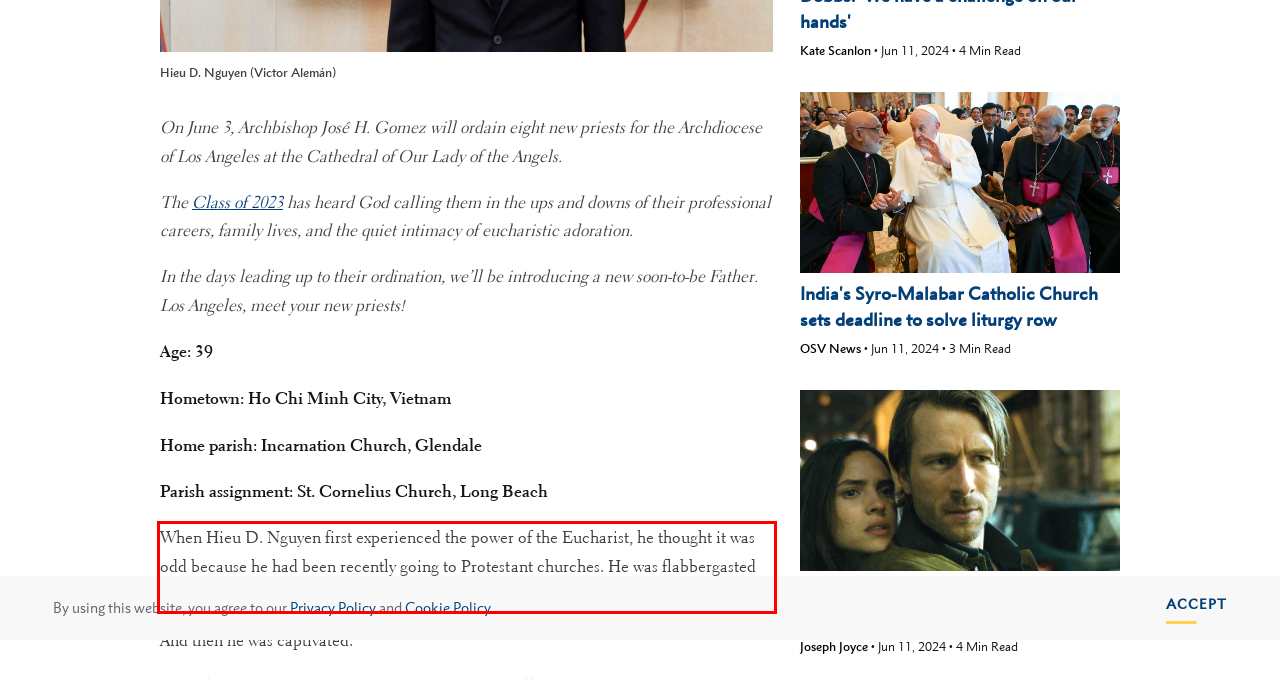Identify and extract the text within the red rectangle in the screenshot of the webpage.

When Hieu D. Nguyen first experienced the power of the Eucharist, he thought it was odd because he had been recently going to Protestant churches. He was flabbergasted by the experience of the body and blood of Christ.